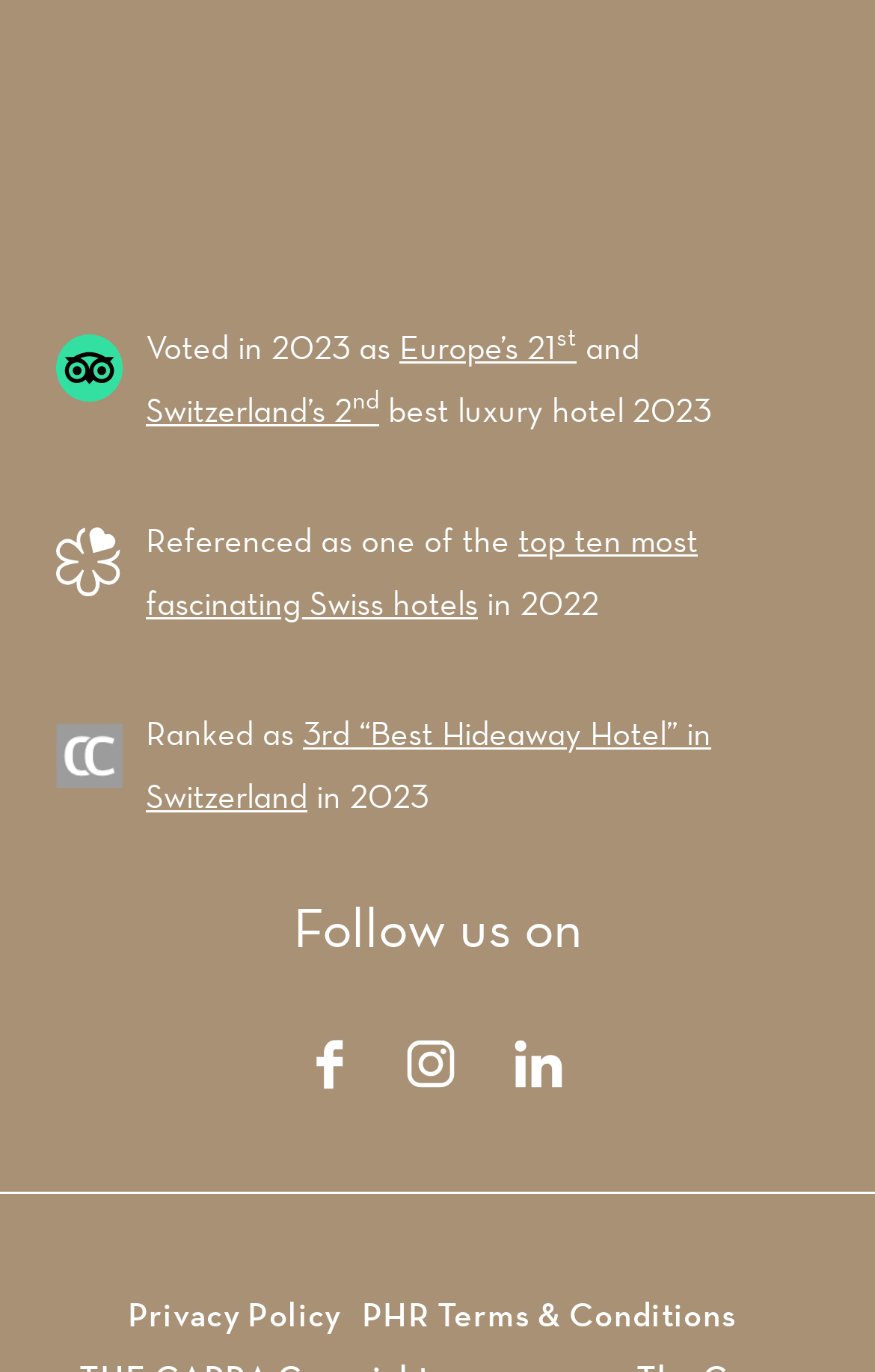Given the description aria-label="Facebook" title="Facebook", predict the bounding box coordinates of the UI element. Ensure the coordinates are in the format (top-left x, top-left y, bottom-right x, bottom-right y) and all values are between 0 and 1.

[0.367, 0.763, 0.387, 0.787]